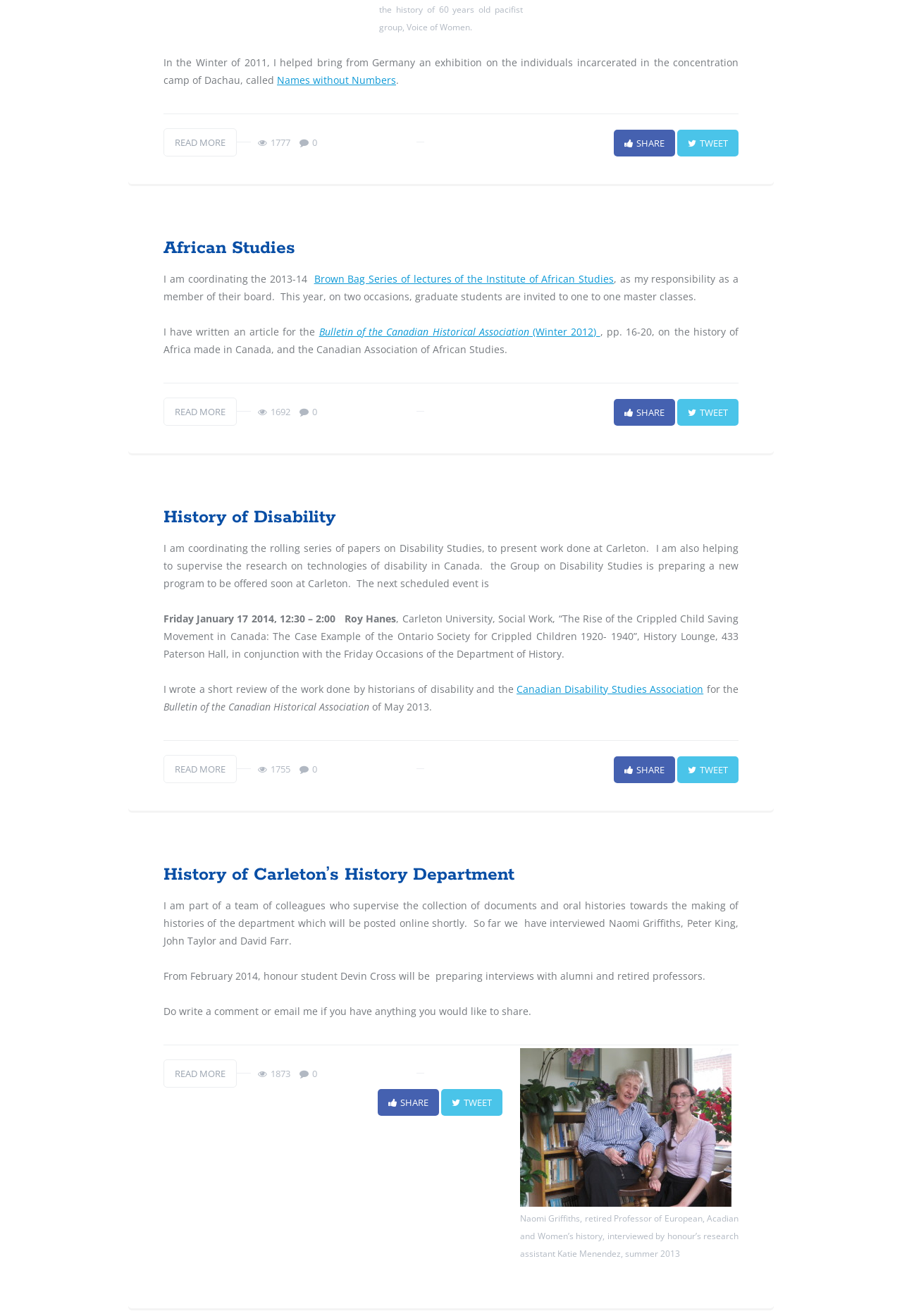Please specify the bounding box coordinates of the area that should be clicked to accomplish the following instruction: "View the interview with Naomi Griffiths, retired Professor of European, Acadian and Women's history". The coordinates should consist of four float numbers between 0 and 1, i.e., [left, top, right, bottom].

[0.577, 0.91, 0.811, 0.919]